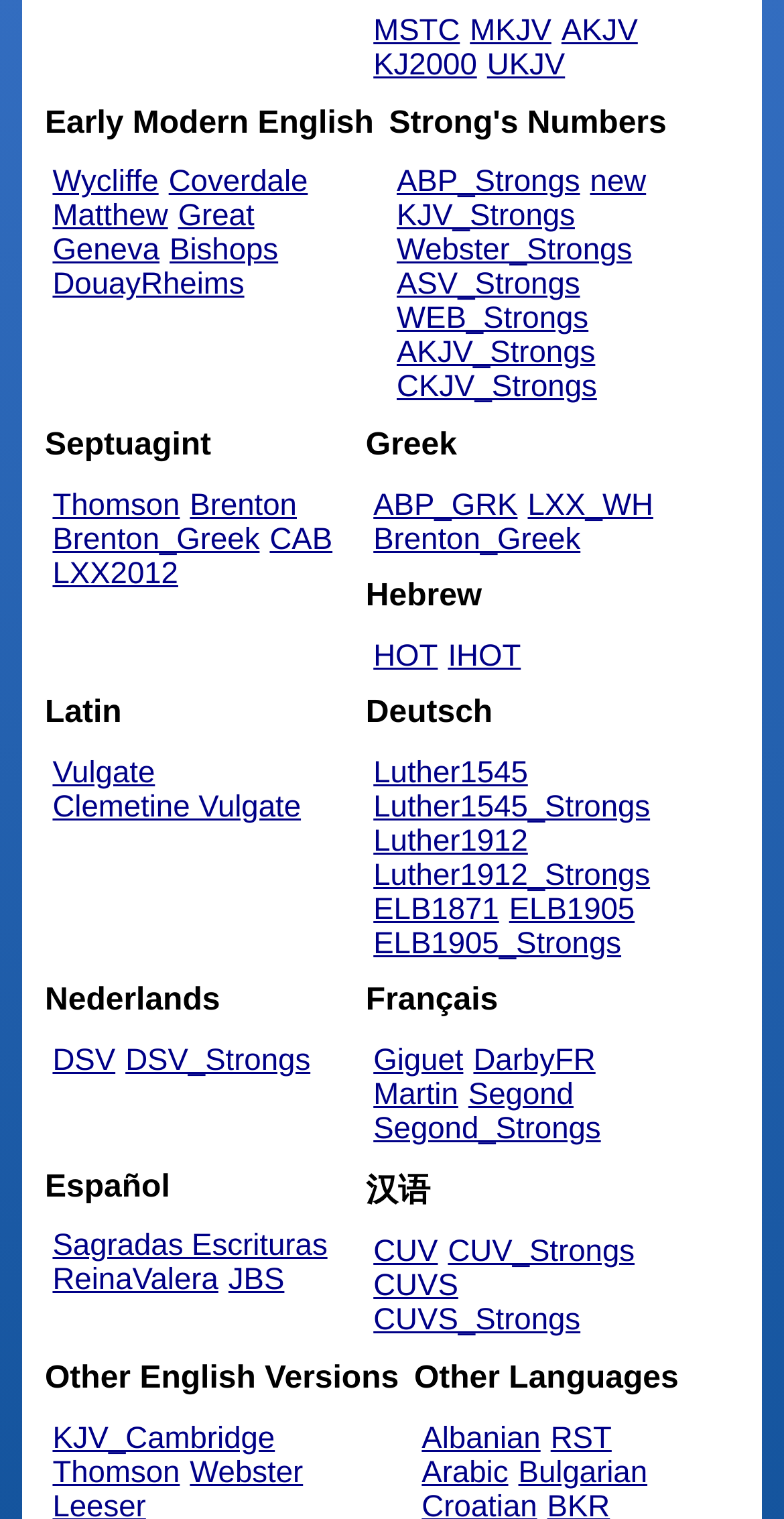Respond with a single word or phrase for the following question: 
What is the first Latin translation?

Vulgate